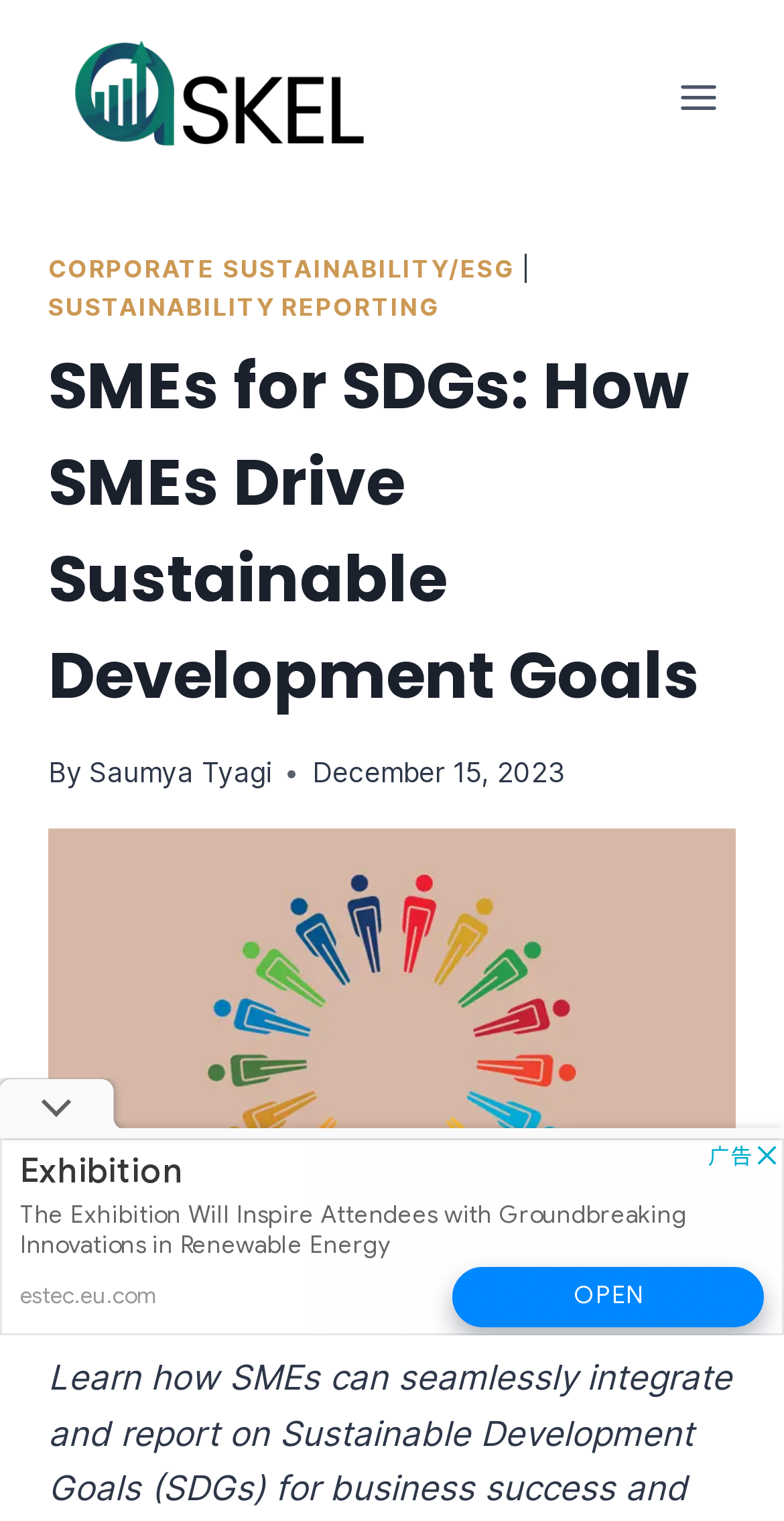How many images are on the webpage?
Answer the question with detailed information derived from the image.

There are three images on the webpage: the logo 'Askel', the image 'SDG integration for SMEs' above the article, and a small image in the bottom left corner of the webpage.